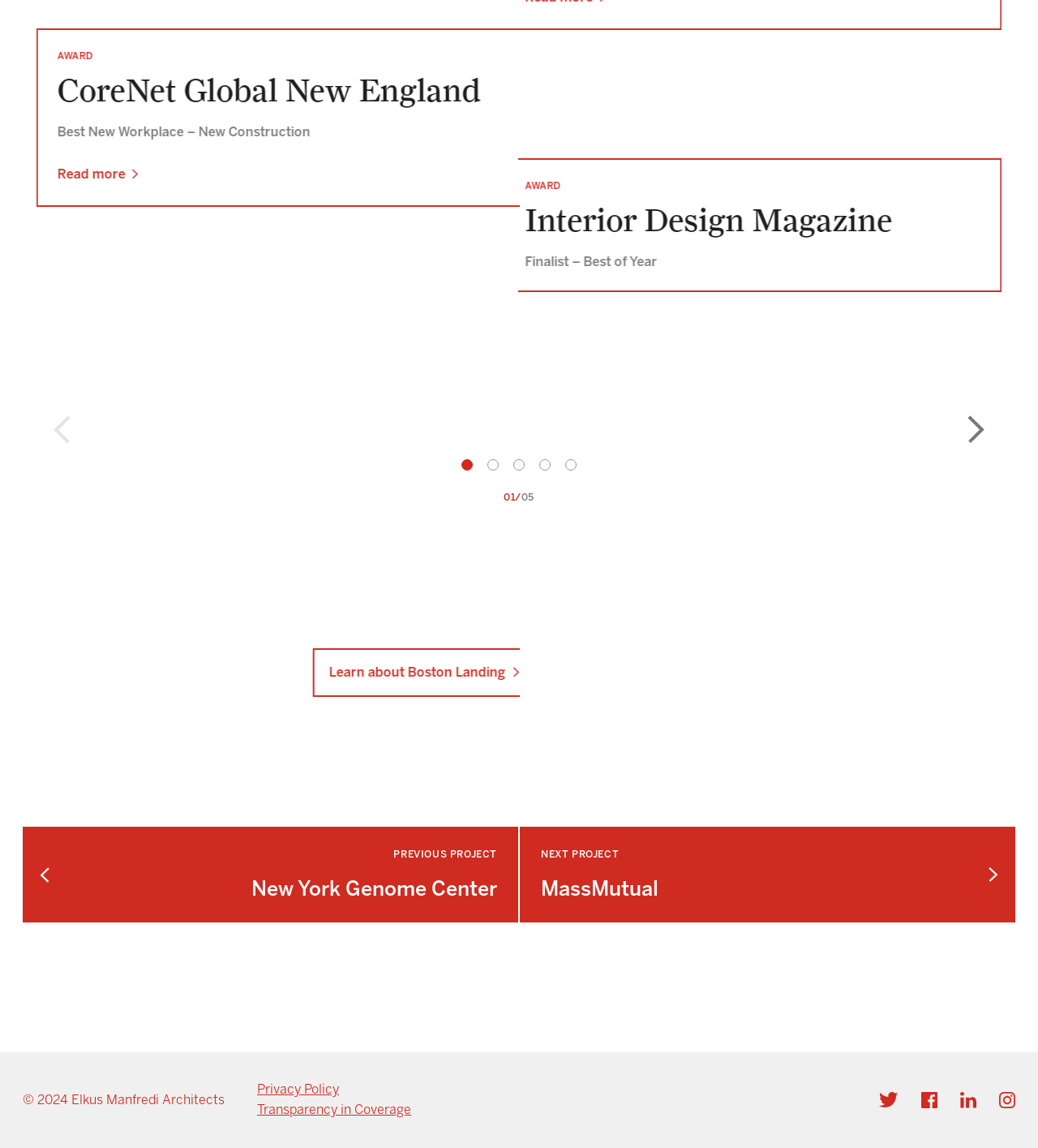Please look at the image and answer the question with a detailed explanation: What is the company name at the bottom?

The company name at the bottom is 'Elkus Manfredi Architects' which is a StaticText element with ID 55, located at the bottom of the page with a bounding box of [0.069, 0.951, 0.216, 0.965].